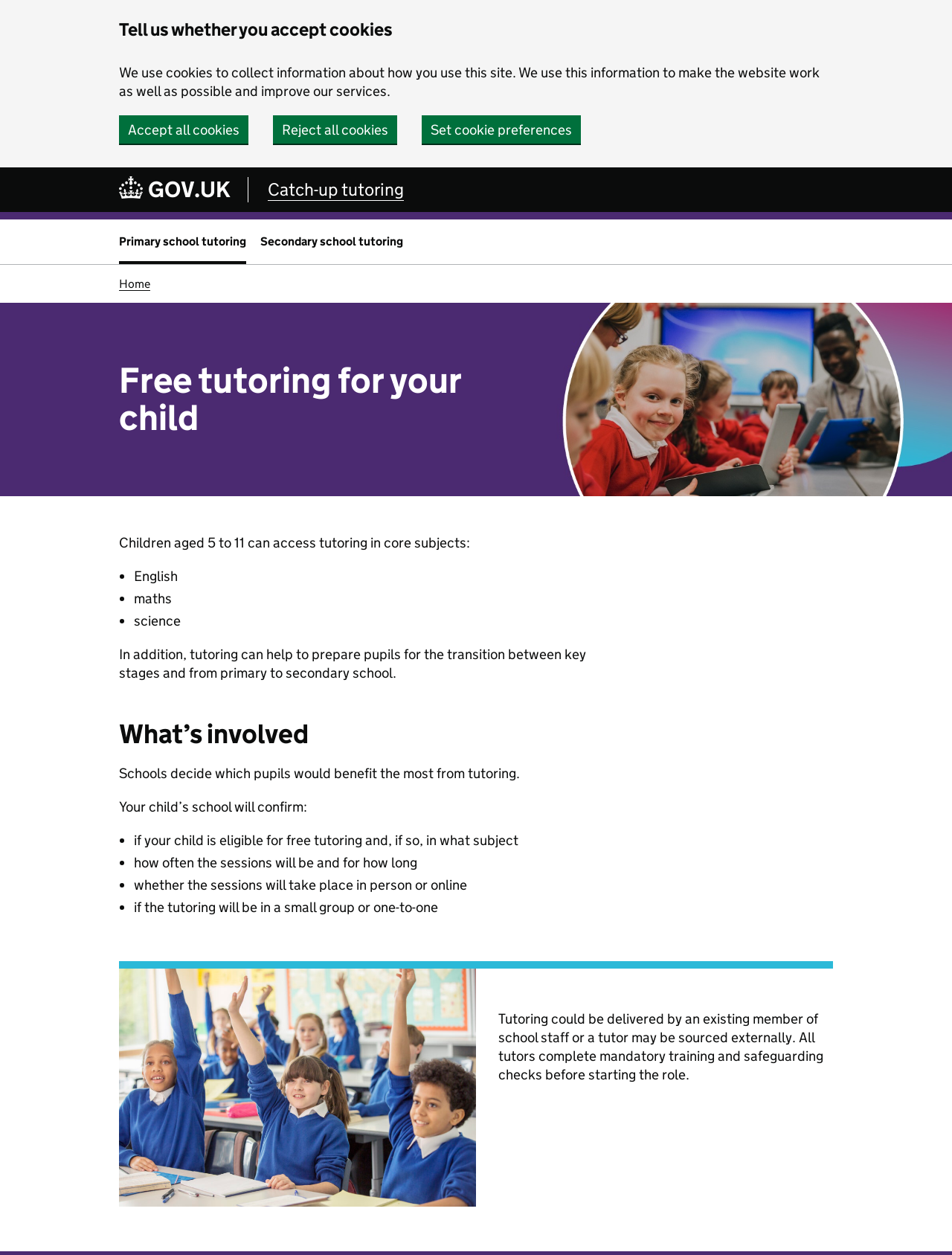What information will the school confirm with parents?
Using the details from the image, give an elaborate explanation to answer the question.

The webpage states that 'Your child’s school will confirm:' and then lists several points, including 'if your child is eligible for free tutoring and, if so, in what subject', 'how often the sessions will be and for how long', and 'whether the sessions will take place in person or online'.